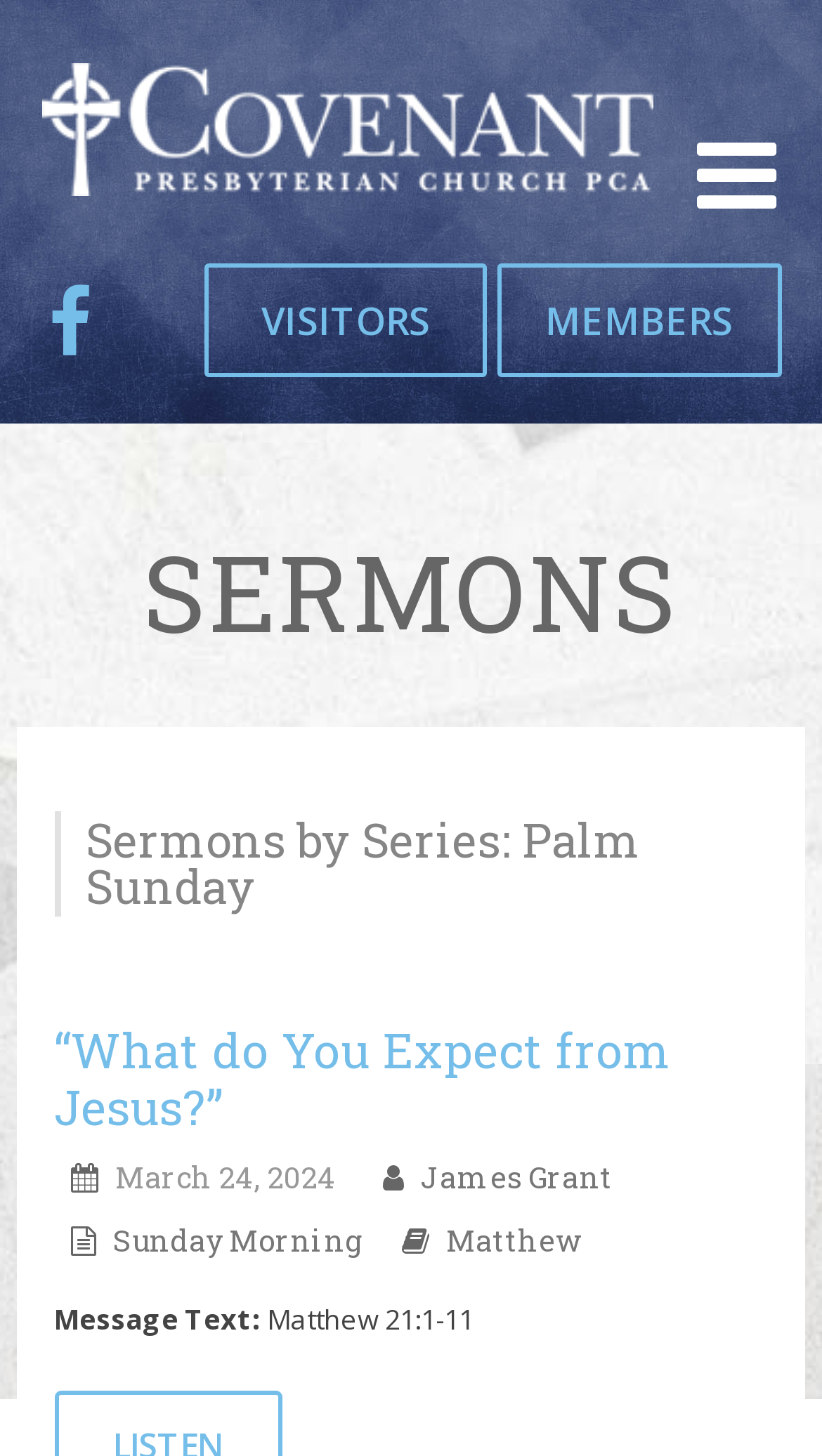Locate the bounding box coordinates of the area that needs to be clicked to fulfill the following instruction: "explore sermons for visitors". The coordinates should be in the format of four float numbers between 0 and 1, namely [left, top, right, bottom].

[0.248, 0.181, 0.593, 0.259]